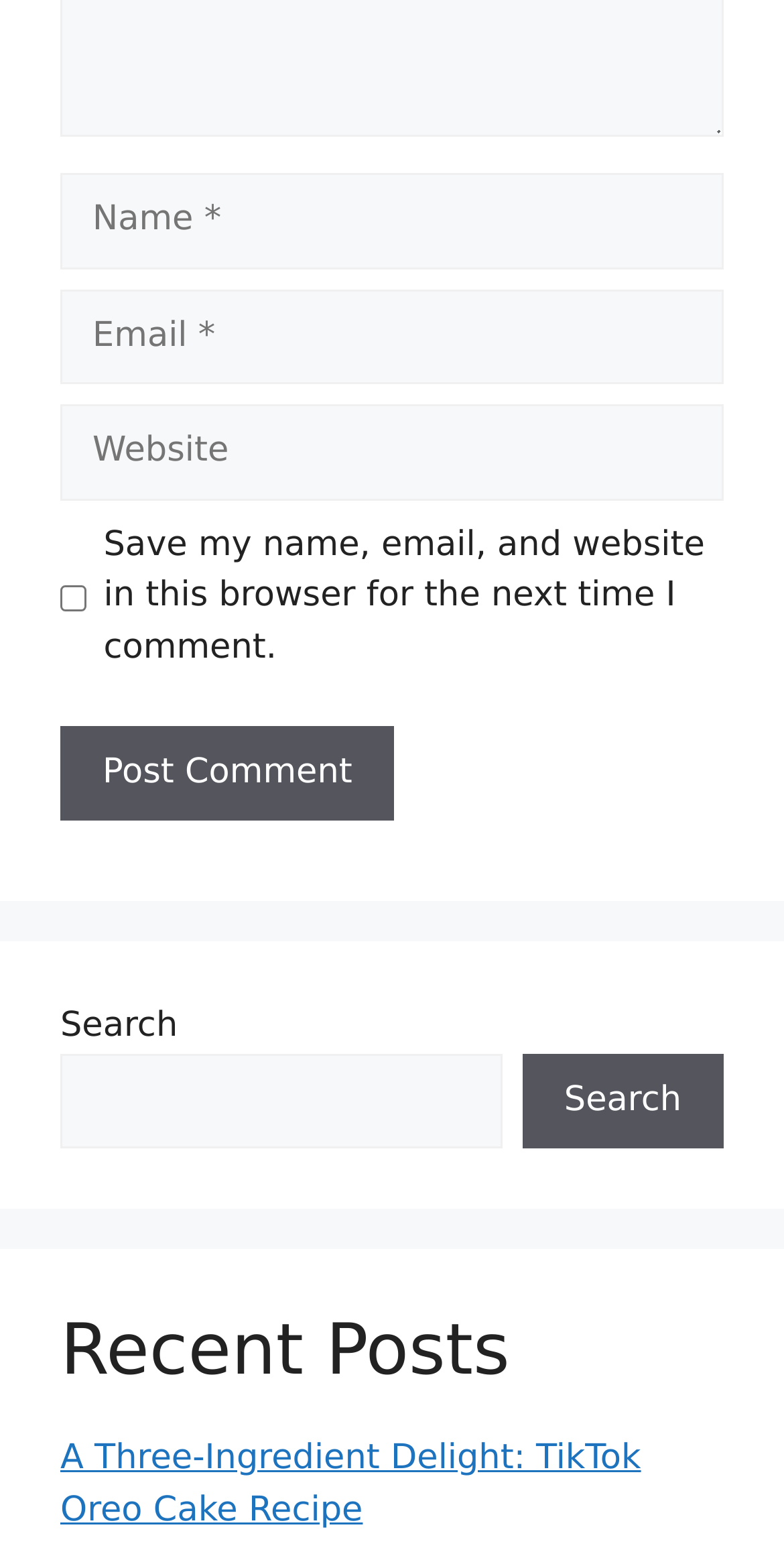What type of content is listed below 'Recent Posts'?
Please provide a comprehensive answer based on the visual information in the image.

The 'Recent Posts' heading is followed by a link to an article titled 'A Three-Ingredient Delight: TikTok Oreo Cake Recipe'. This suggests that the content listed below 'Recent Posts' is a collection of links to recent articles or blog posts.